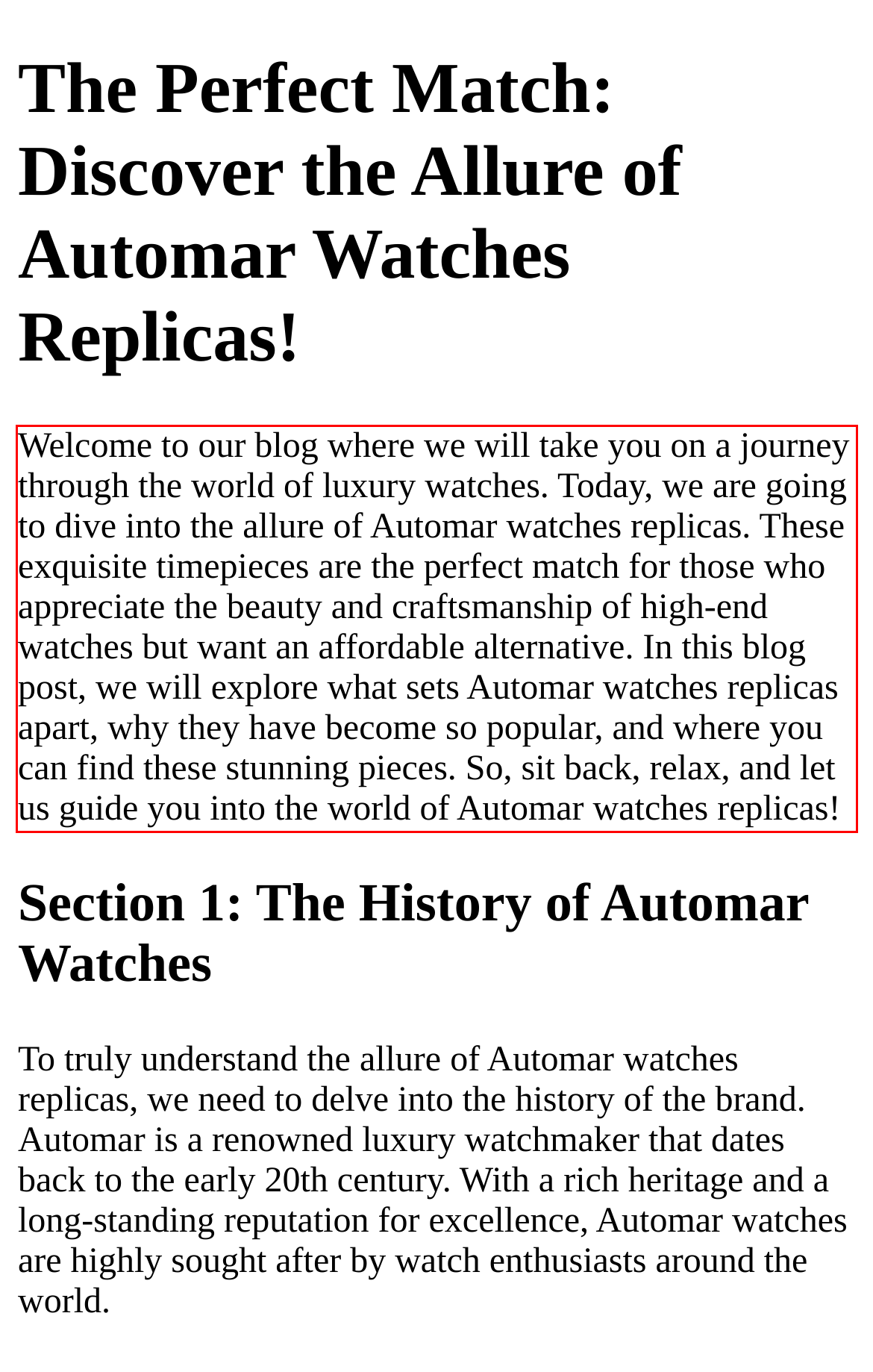Observe the screenshot of the webpage that includes a red rectangle bounding box. Conduct OCR on the content inside this red bounding box and generate the text.

Welcome to our blog where we will take you on a journey through the world of luxury watches. Today, we are going to dive into the allure of Automar watches replicas. These exquisite timepieces are the perfect match for those who appreciate the beauty and craftsmanship of high-end watches but want an affordable alternative. In this blog post, we will explore what sets Automar watches replicas apart, why they have become so popular, and where you can find these stunning pieces. So, sit back, relax, and let us guide you into the world of Automar watches replicas!